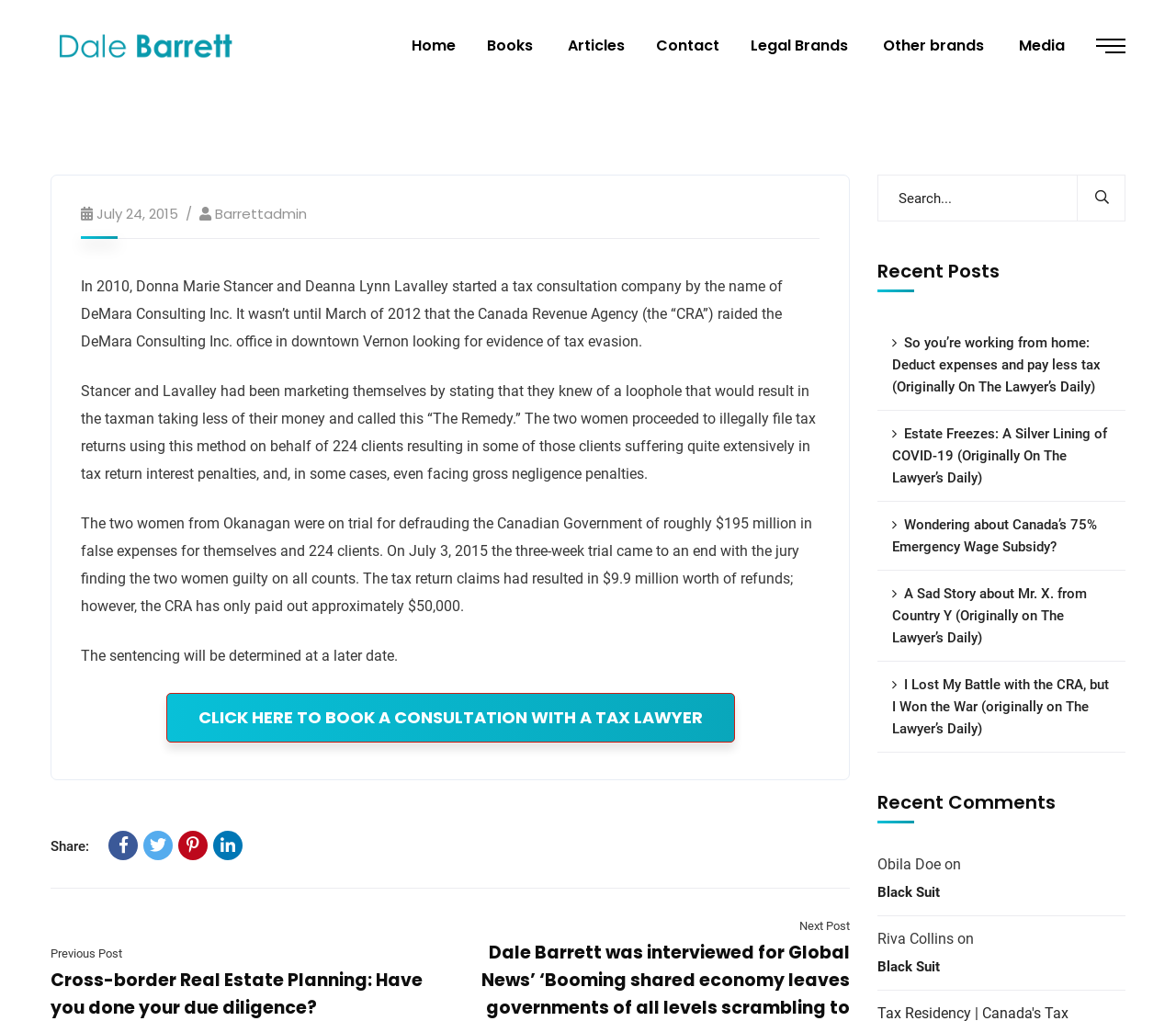Give a complete and precise description of the webpage's appearance.

This webpage appears to be a blog post or news article about a tax scam update. At the top of the page, there are multiple links to the author's name, "Dale Barret", accompanied by images. Below these links, there is a navigation menu with links to "Home", "Books", "Articles", "Contact", "Legal Brands", "Other brands", and "Media".

The main content of the page is a news article about DeMara Consulting Inc. being found guilty of tax evasion. The article is divided into several paragraphs, with dates and names mentioned throughout. There is a button to "CLICK HERE TO BOOK A CONSULTATION WITH A TAX LAWYER" below the article.

On the right side of the page, there is a search bar with a magnifying glass icon. Below the search bar, there are headings for "Recent Posts" and "Recent Comments". Under "Recent Posts", there are several links to other articles, each with a brief description. Under "Recent Comments", there are names and comments from users, along with links to their profiles.

At the bottom of the page, there are social media links to share the article, as well as links to previous and next posts.